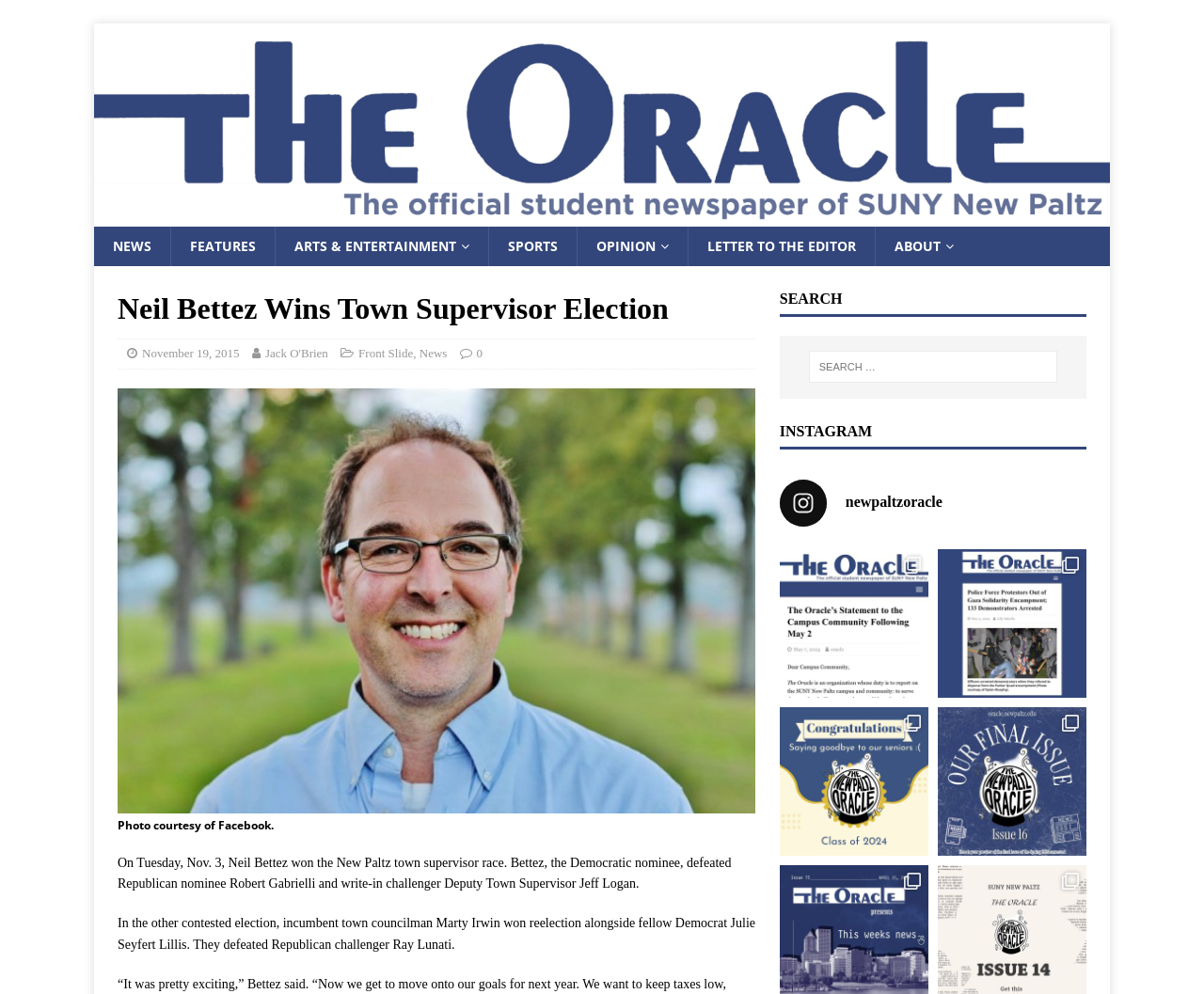Determine which piece of text is the heading of the webpage and provide it.

Neil Bettez Wins Town Supervisor Election